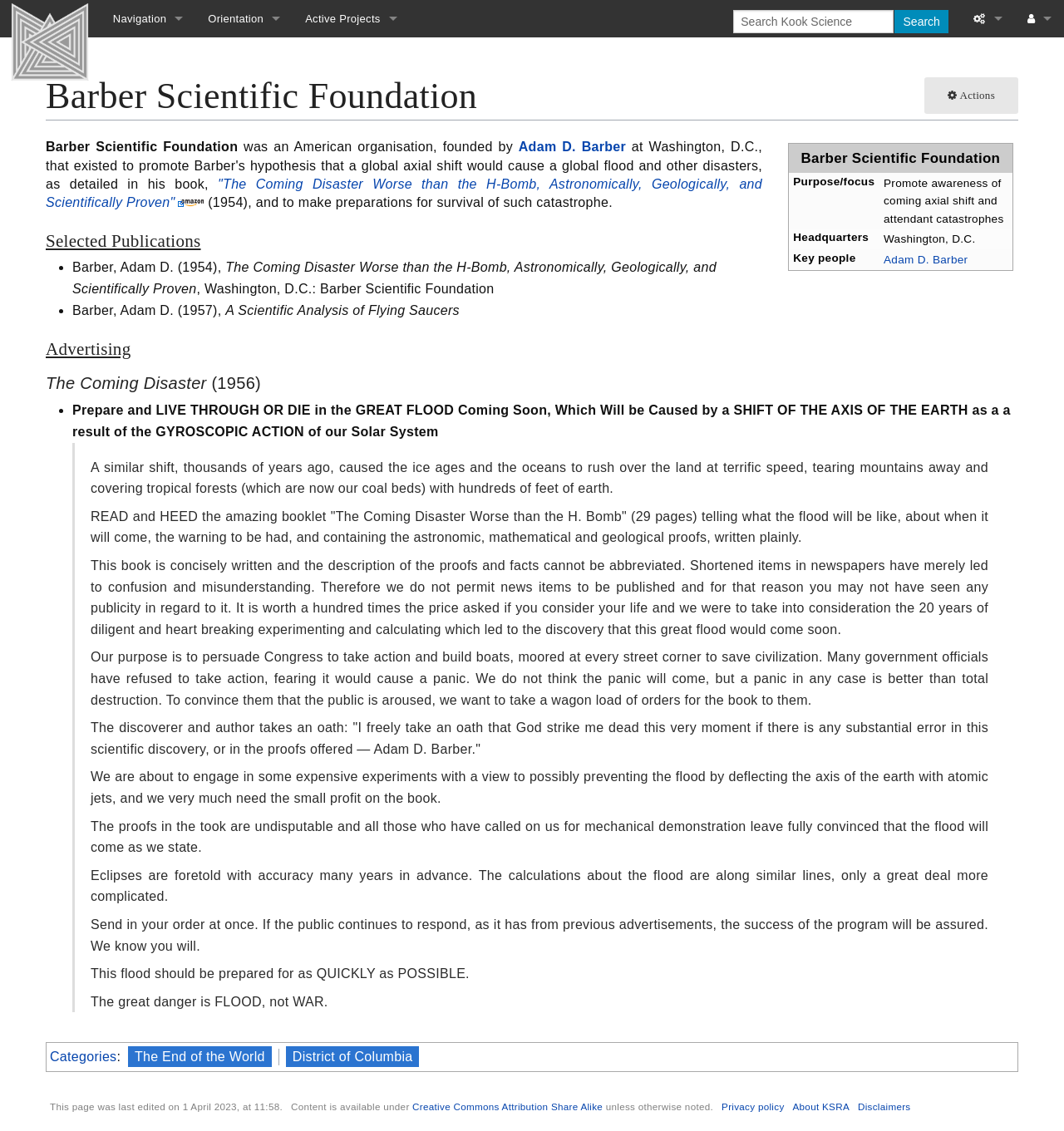What is the author's oath regarding the scientific discovery?
Observe the image and answer the question with a one-word or short phrase response.

God strike me dead if there is any error